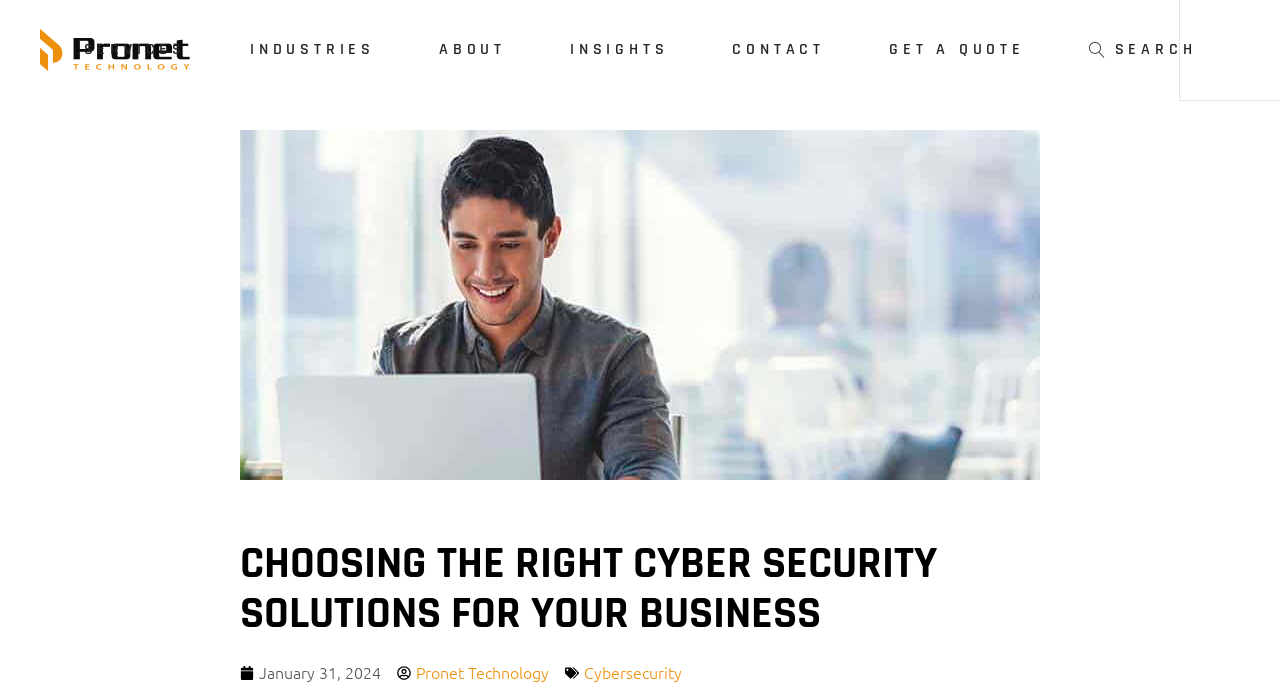What is the date mentioned at the bottom of the webpage?
Answer the question with detailed information derived from the image.

I looked at the bottom of the webpage and found the date 'January 31, 2024' mentioned as a static text.